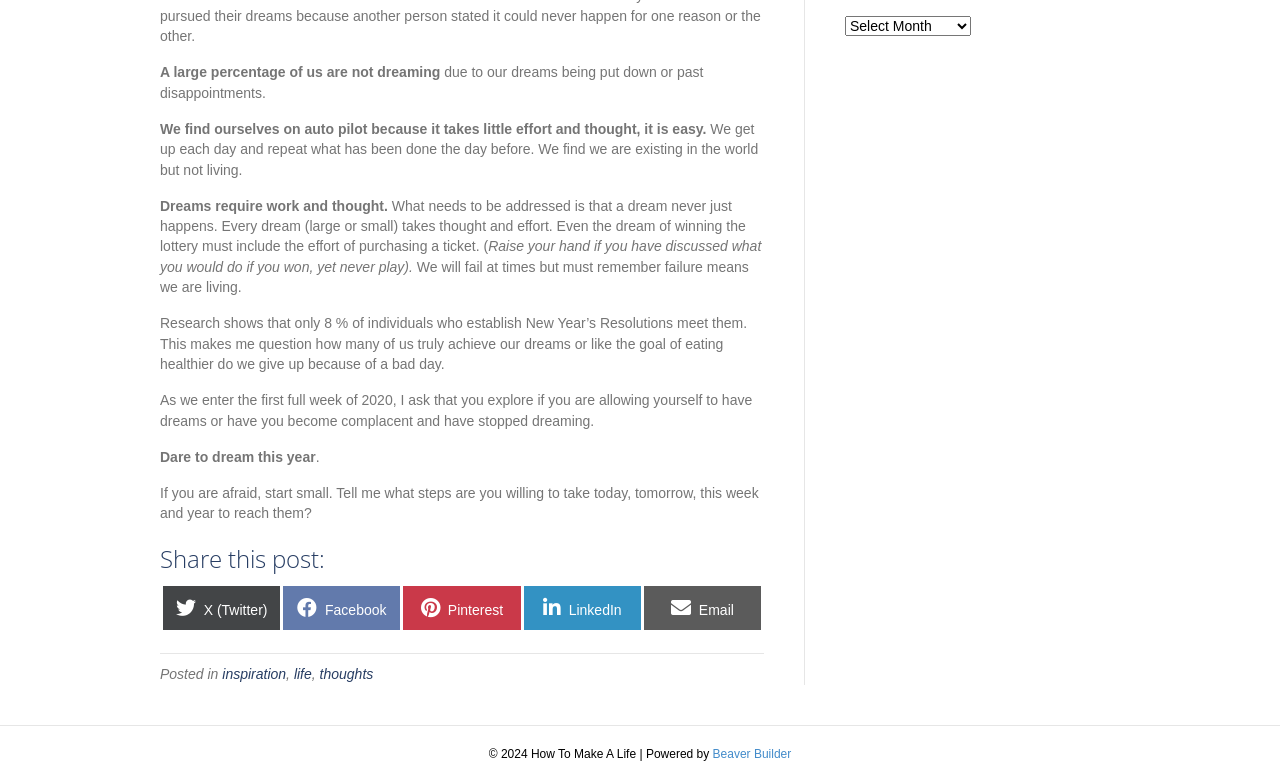Identify the bounding box coordinates of the region I need to click to complete this instruction: "Share this post via Email".

[0.503, 0.749, 0.595, 0.805]